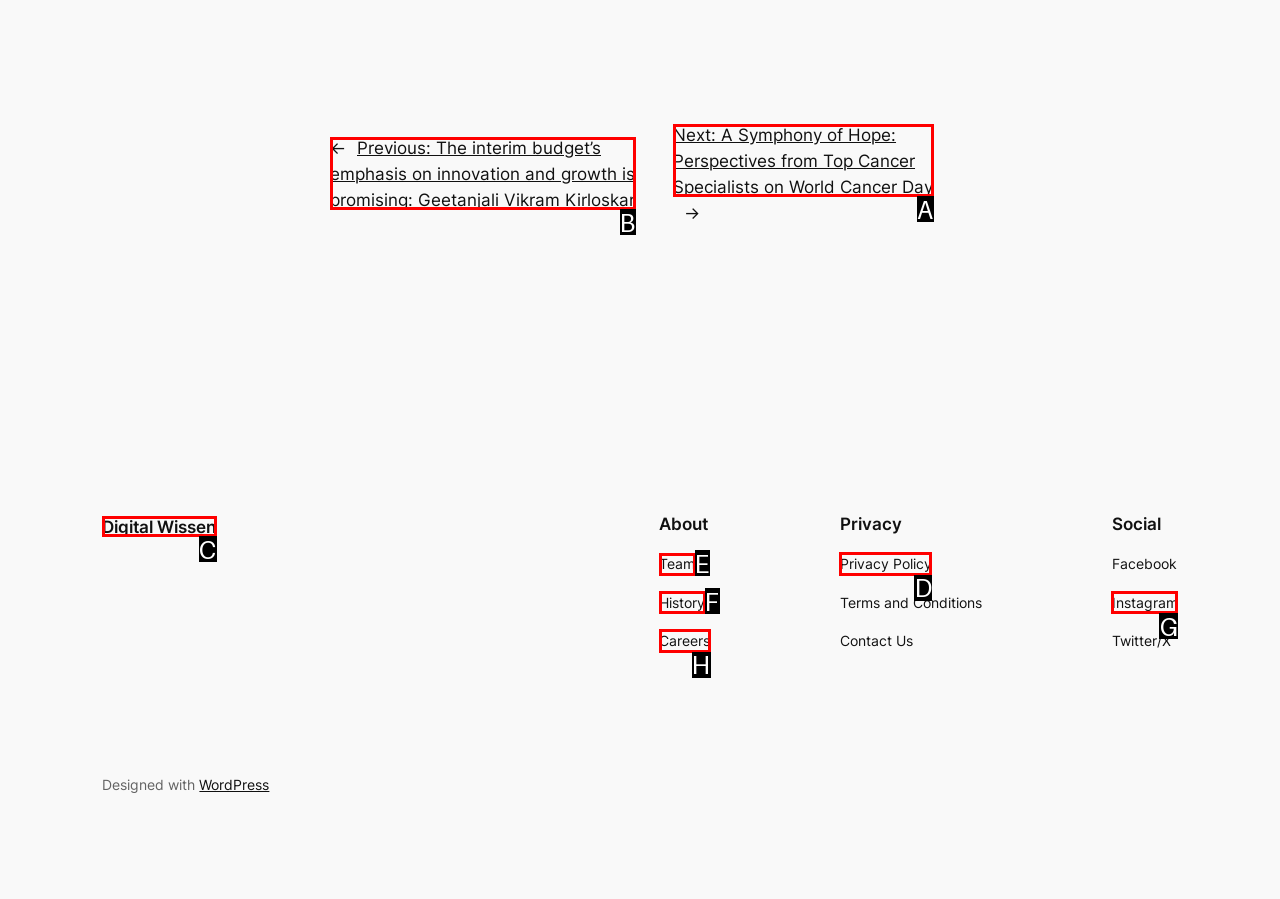Determine which HTML element to click to execute the following task: read privacy policy Answer with the letter of the selected option.

D